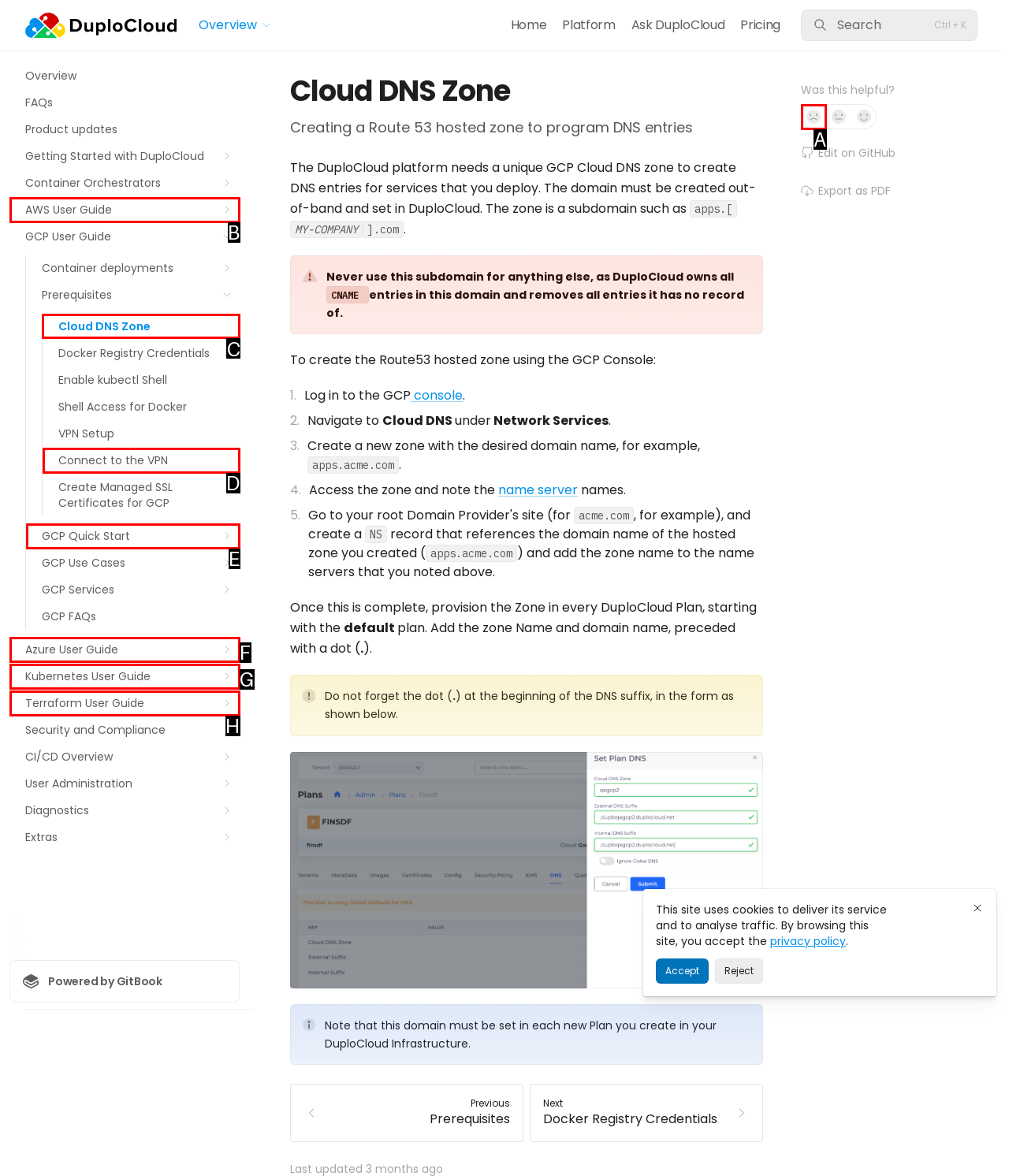Pick the option that should be clicked to perform the following task: Click on the 'Cloud DNS Zone' link
Answer with the letter of the selected option from the available choices.

C